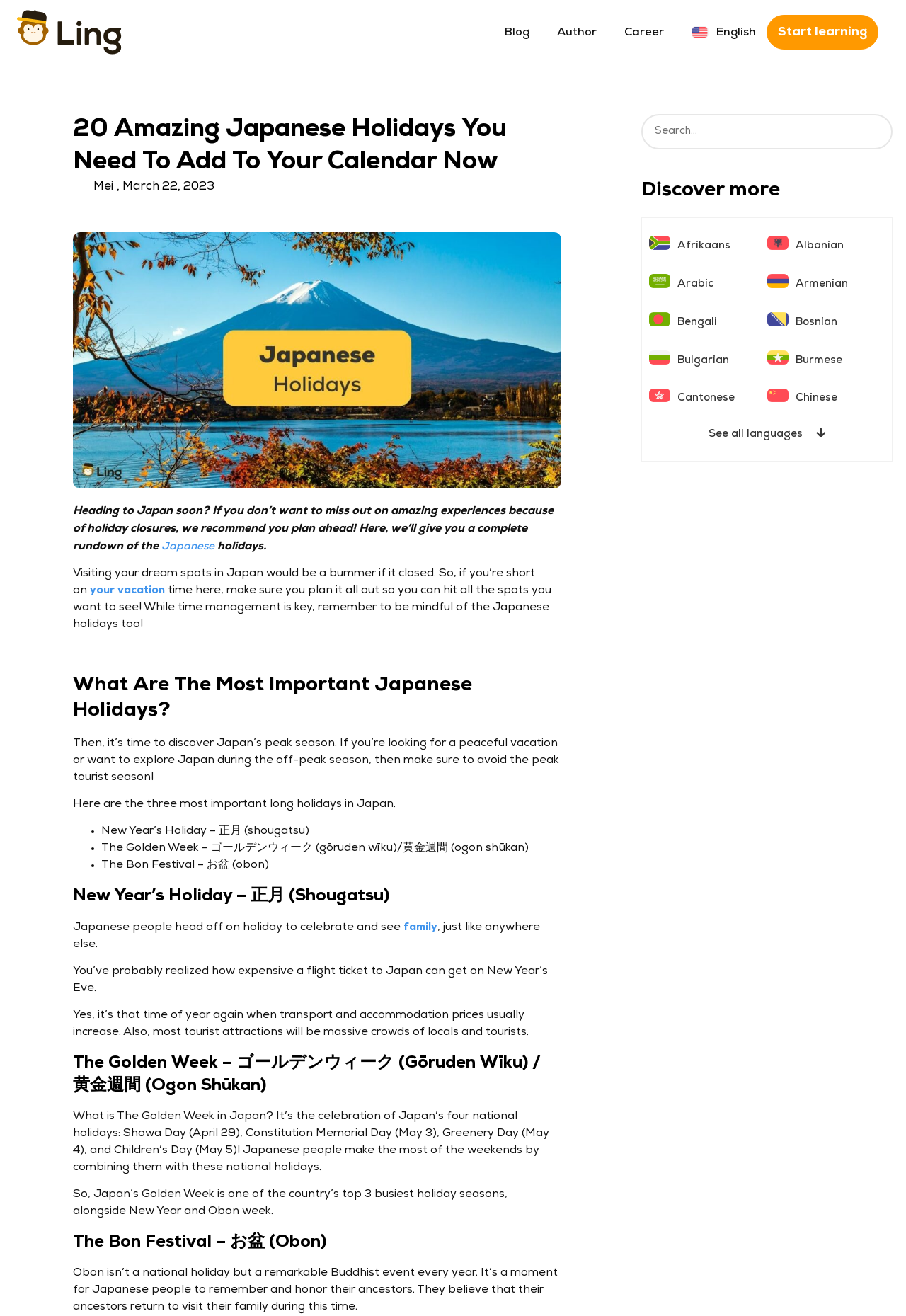For the given element description See all languages, determine the bounding box coordinates of the UI element. The coordinates should follow the format (top-left x, top-left y, bottom-right x, bottom-right y) and be within the range of 0 to 1.

[0.782, 0.326, 0.911, 0.334]